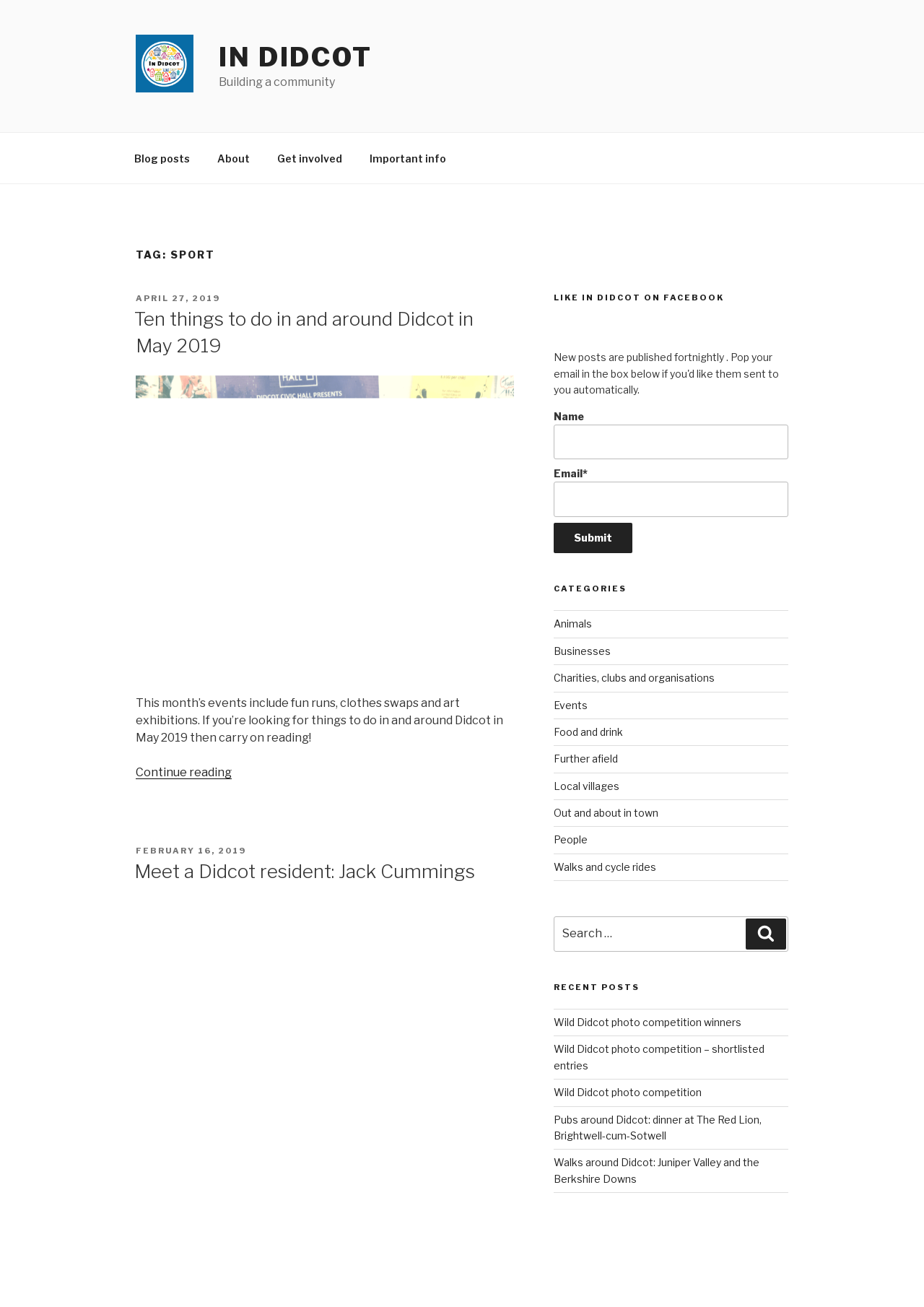Could you indicate the bounding box coordinates of the region to click in order to complete this instruction: "Search for something".

[0.599, 0.701, 0.853, 0.728]